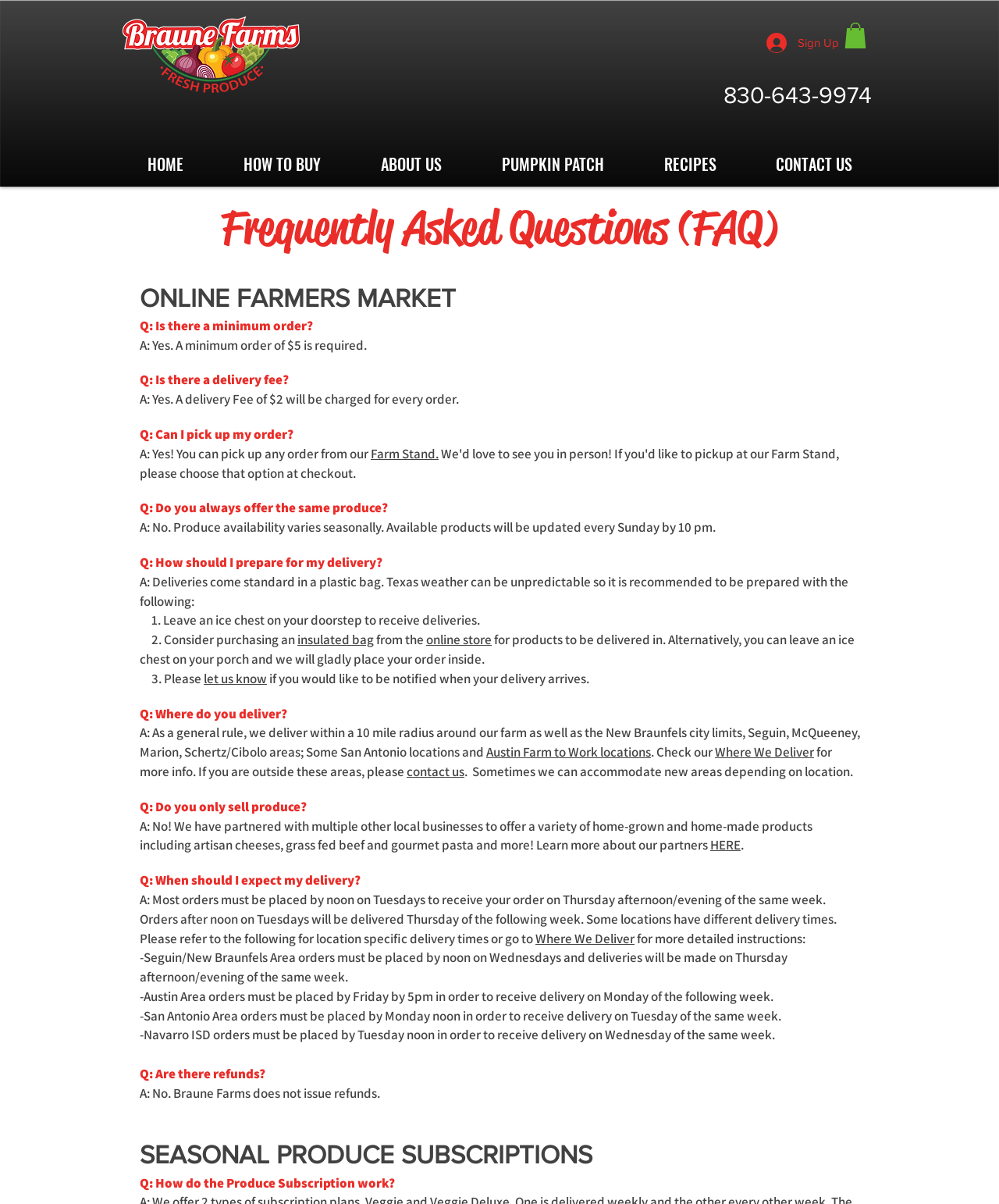What is the delivery fee?
Respond to the question with a single word or phrase according to the image.

A delivery Fee of $2